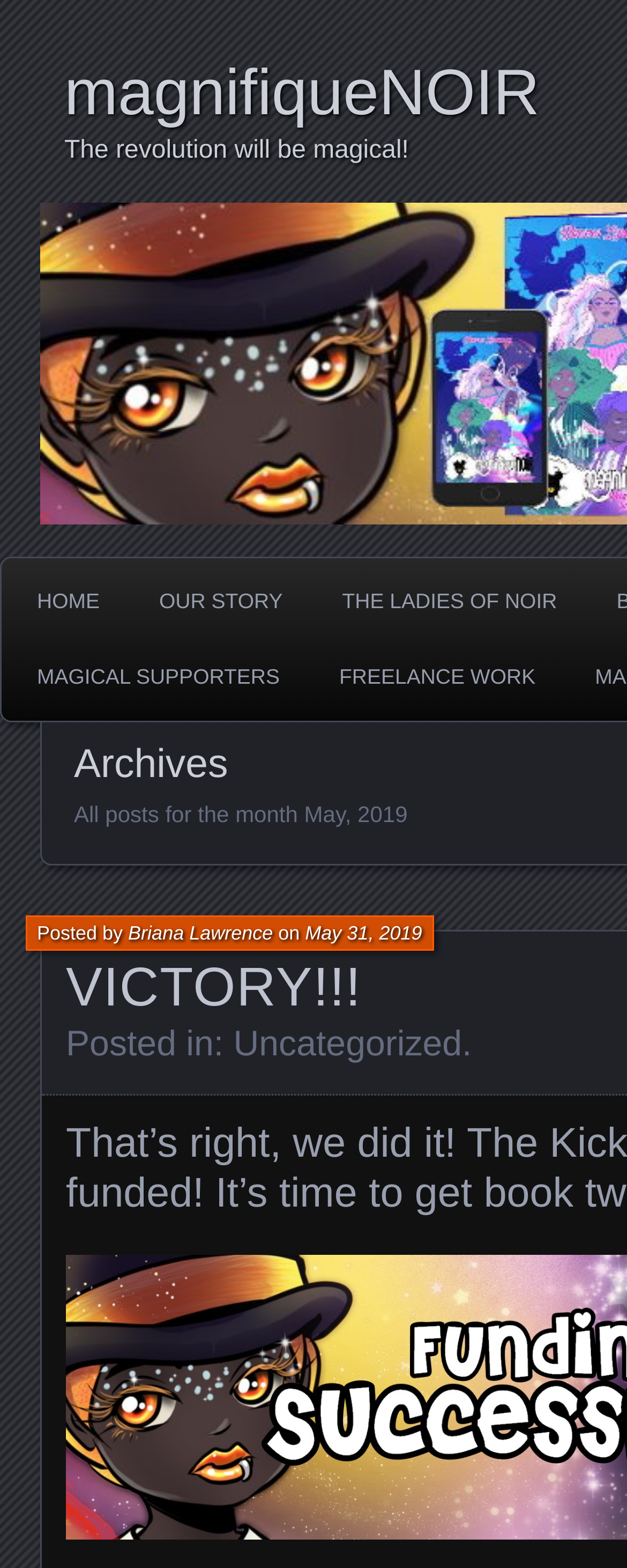How many links are there in the top navigation bar?
Please look at the screenshot and answer in one word or a short phrase.

3